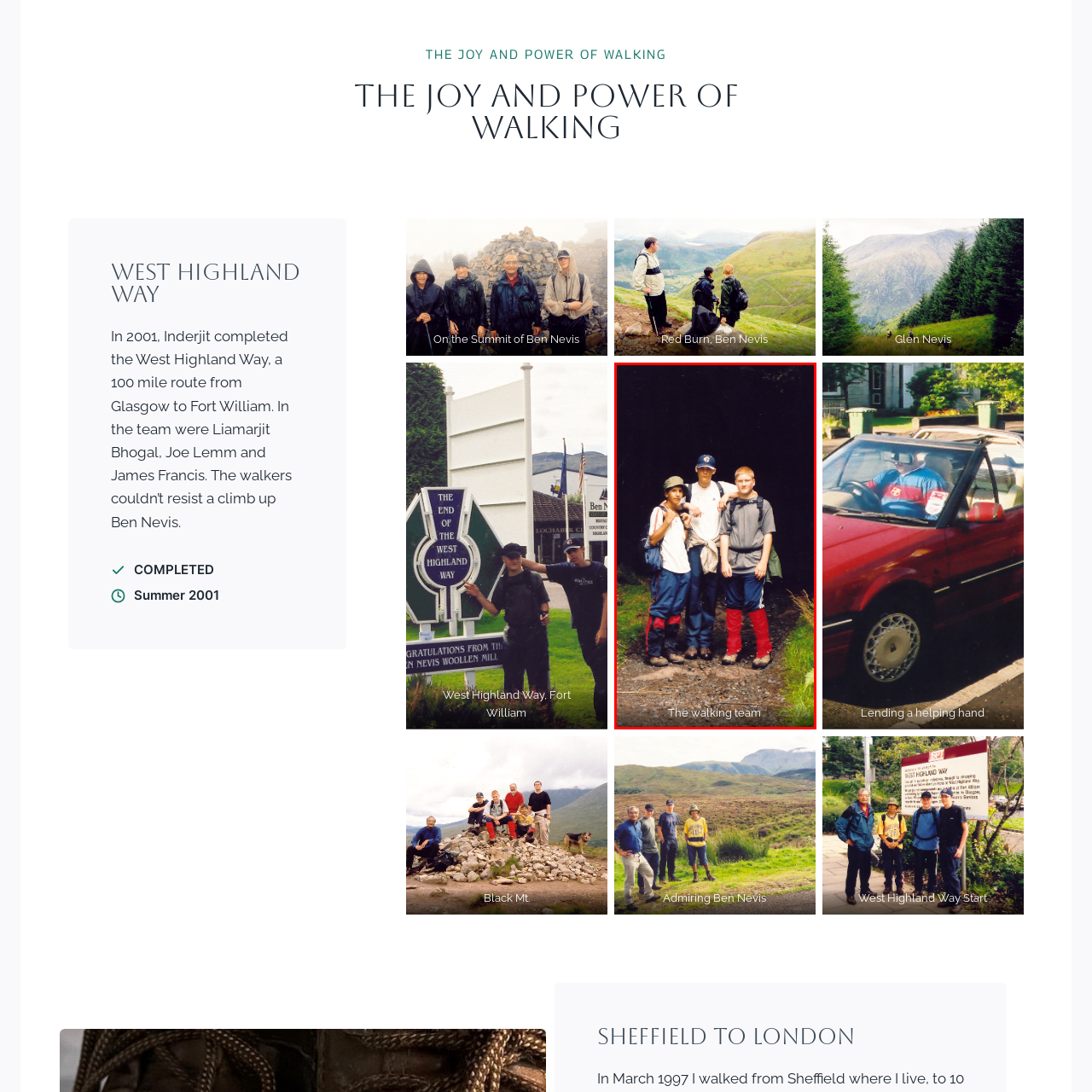What is the name of the photograph?
Carefully scrutinize the image inside the red bounding box and generate a comprehensive answer, drawing from the visual content.

The caption explicitly states that the photograph is titled 'The walking team', which suggests that the image is meant to capture a moment of camaraderie and adventure among the three men.